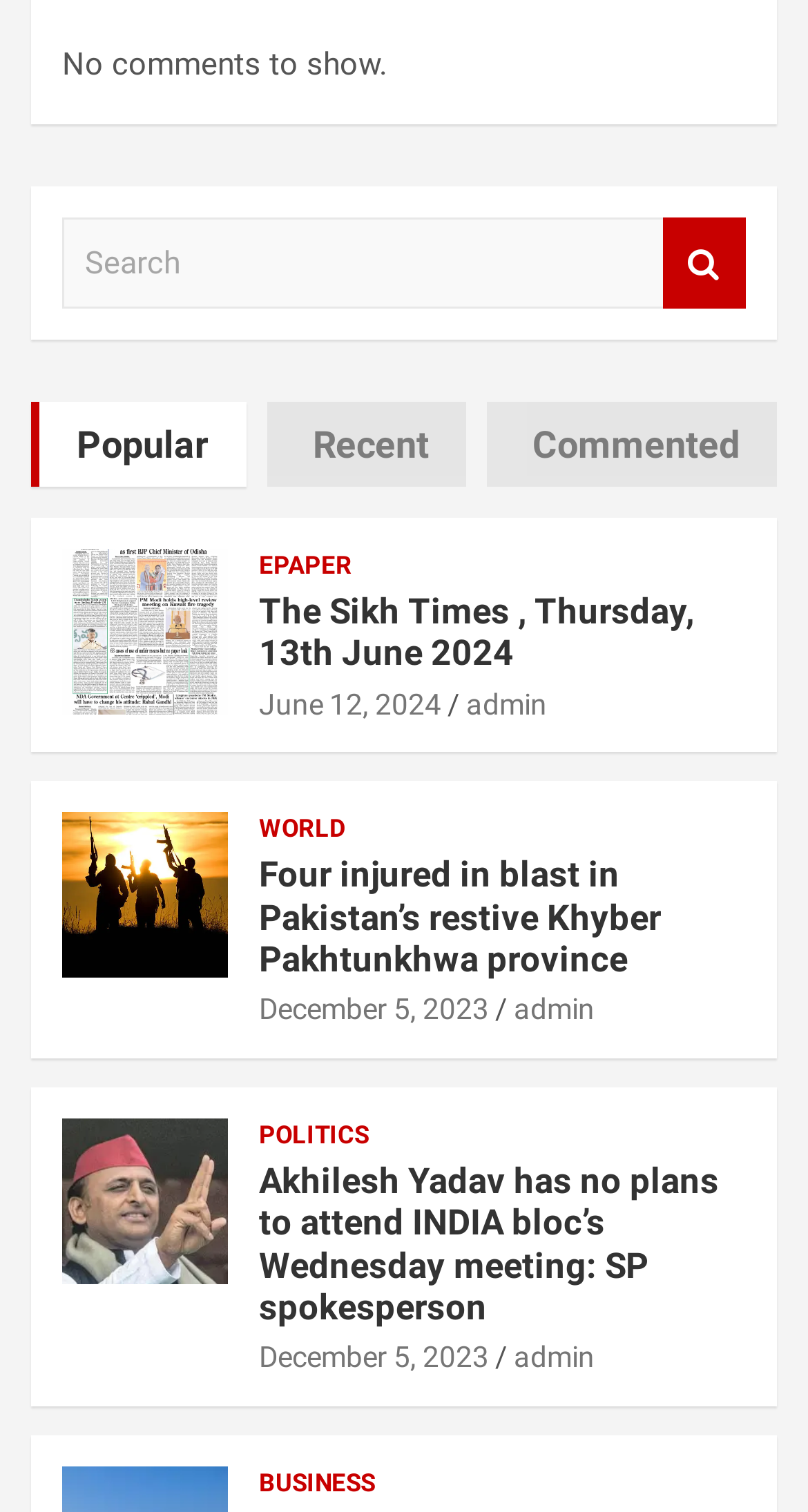Identify the bounding box for the described UI element. Provide the coordinates in (top-left x, top-left y, bottom-right x, bottom-right y) format with values ranging from 0 to 1: parent_node: Search name="s" placeholder="Search"

[0.077, 0.143, 0.821, 0.204]